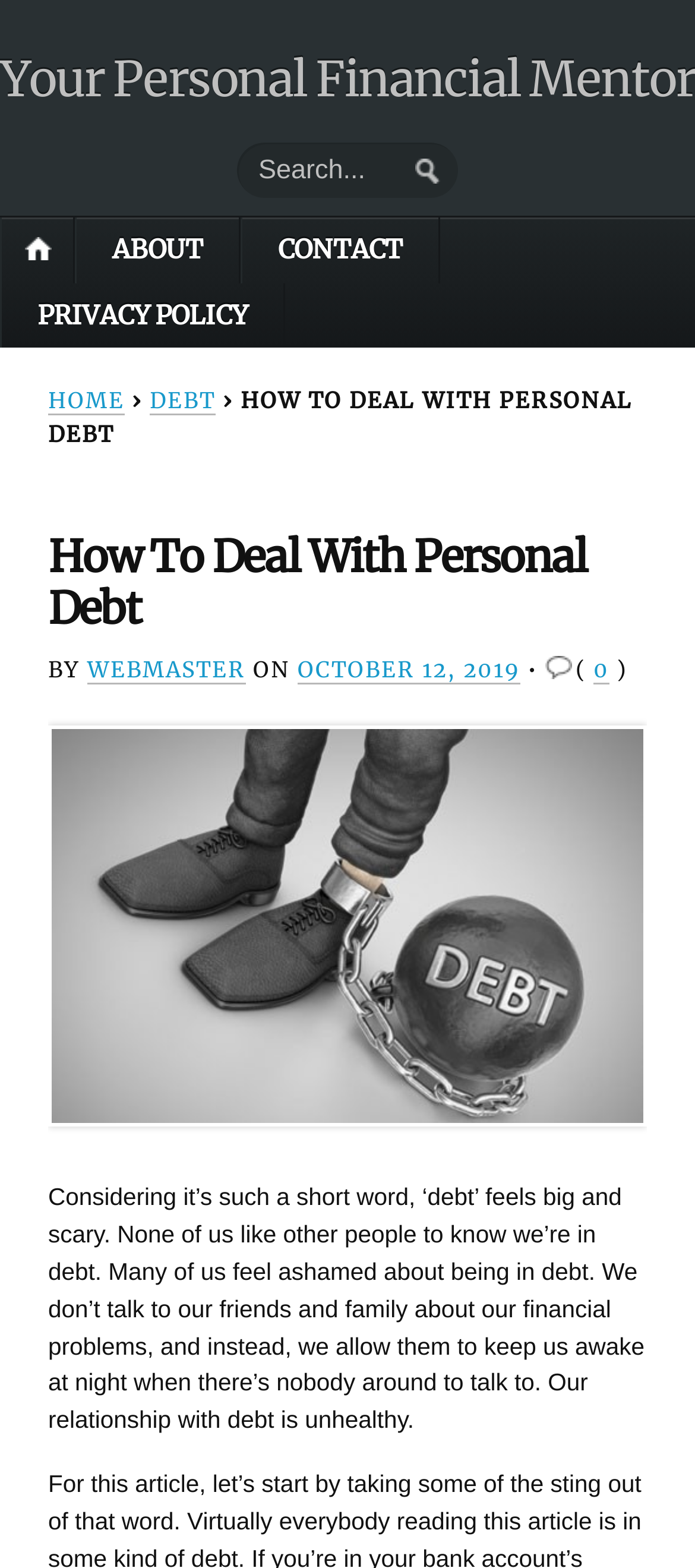Respond with a single word or phrase to the following question: What is the emotional tone of the article?

Serious